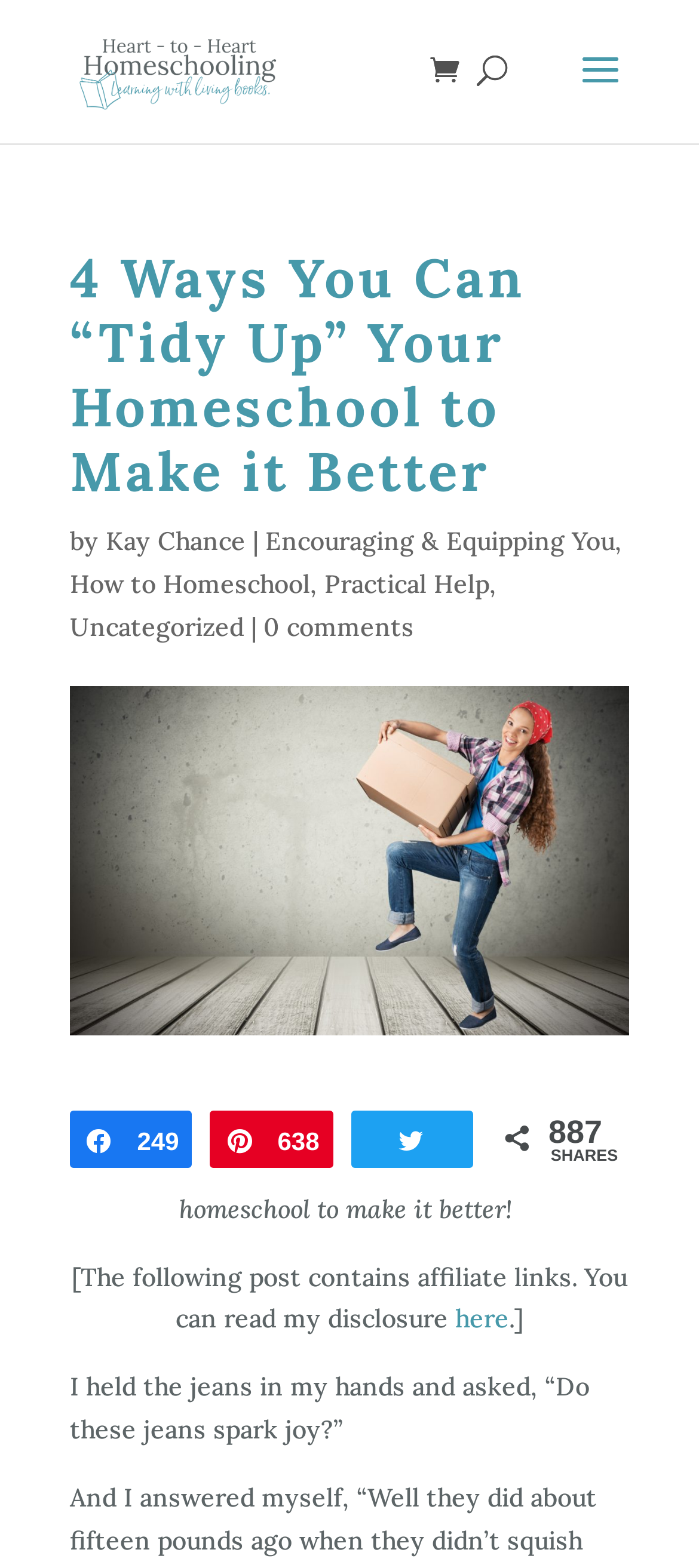Please give a one-word or short phrase response to the following question: 
What is the purpose of the affiliate link?

Disclosure